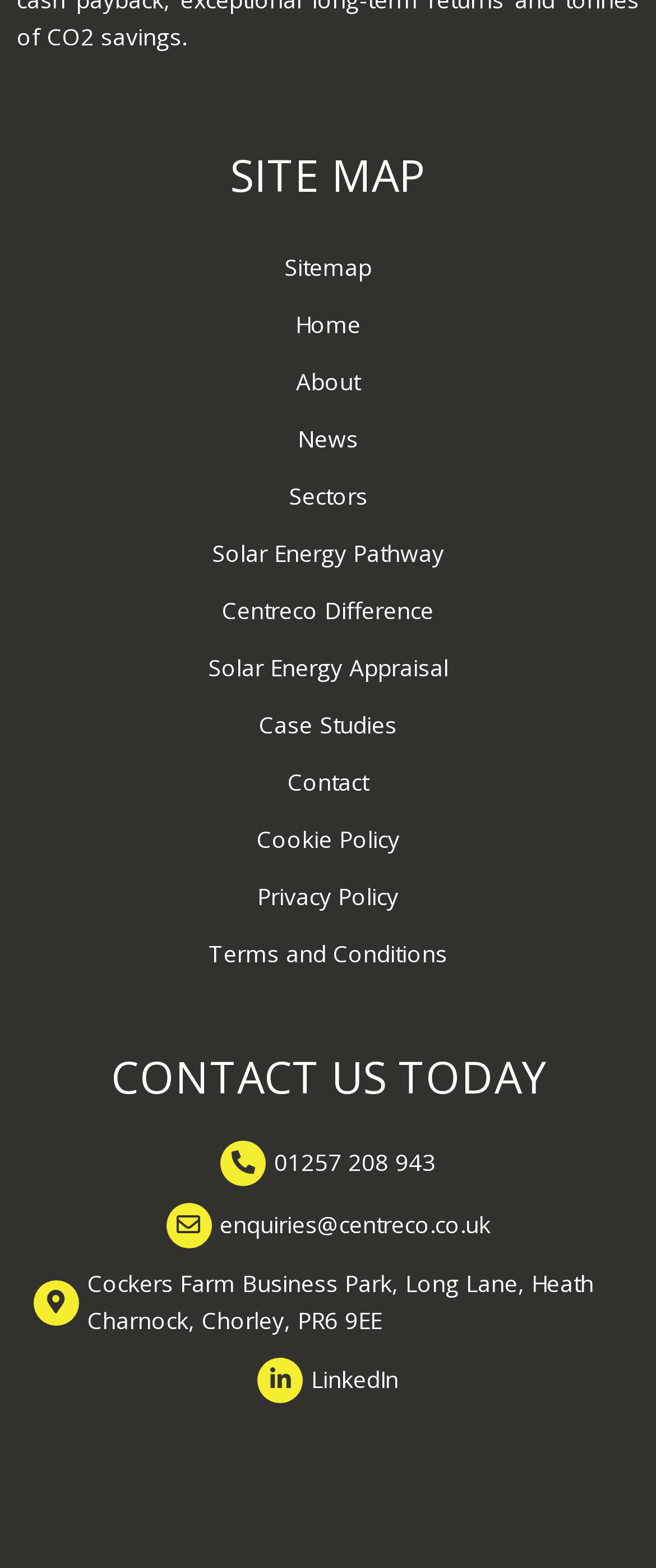What is the phone number to contact?
Provide a thorough and detailed answer to the question.

I looked for the link element with the phone number format and found the phone number '01257 208 943' which is likely to be the contact phone number.